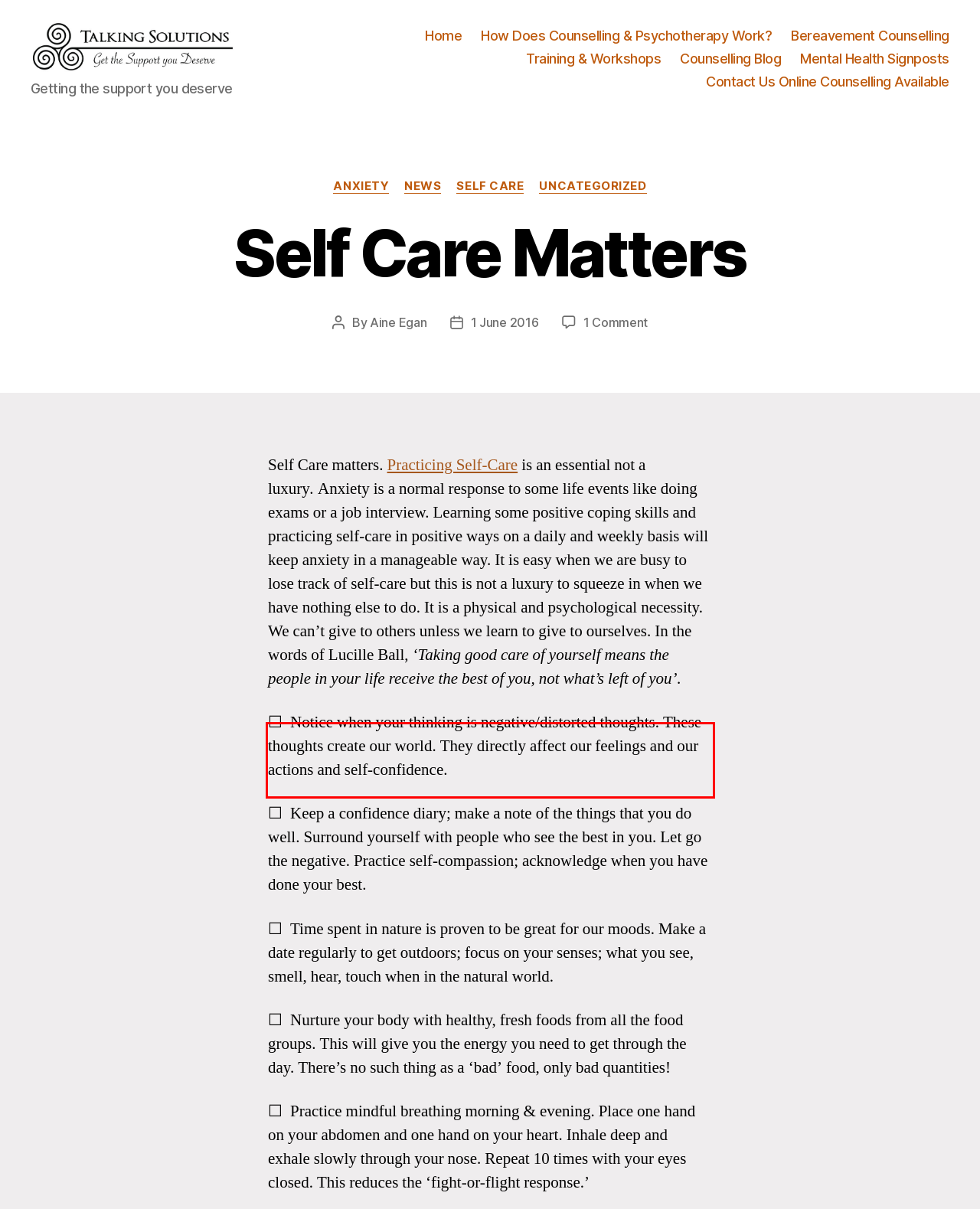Perform OCR on the text inside the red-bordered box in the provided screenshot and output the content.

☐ Notice when your thinking is negative/distorted thoughts. These thoughts create our world. They directly affect our feelings and our actions and self-confidence.